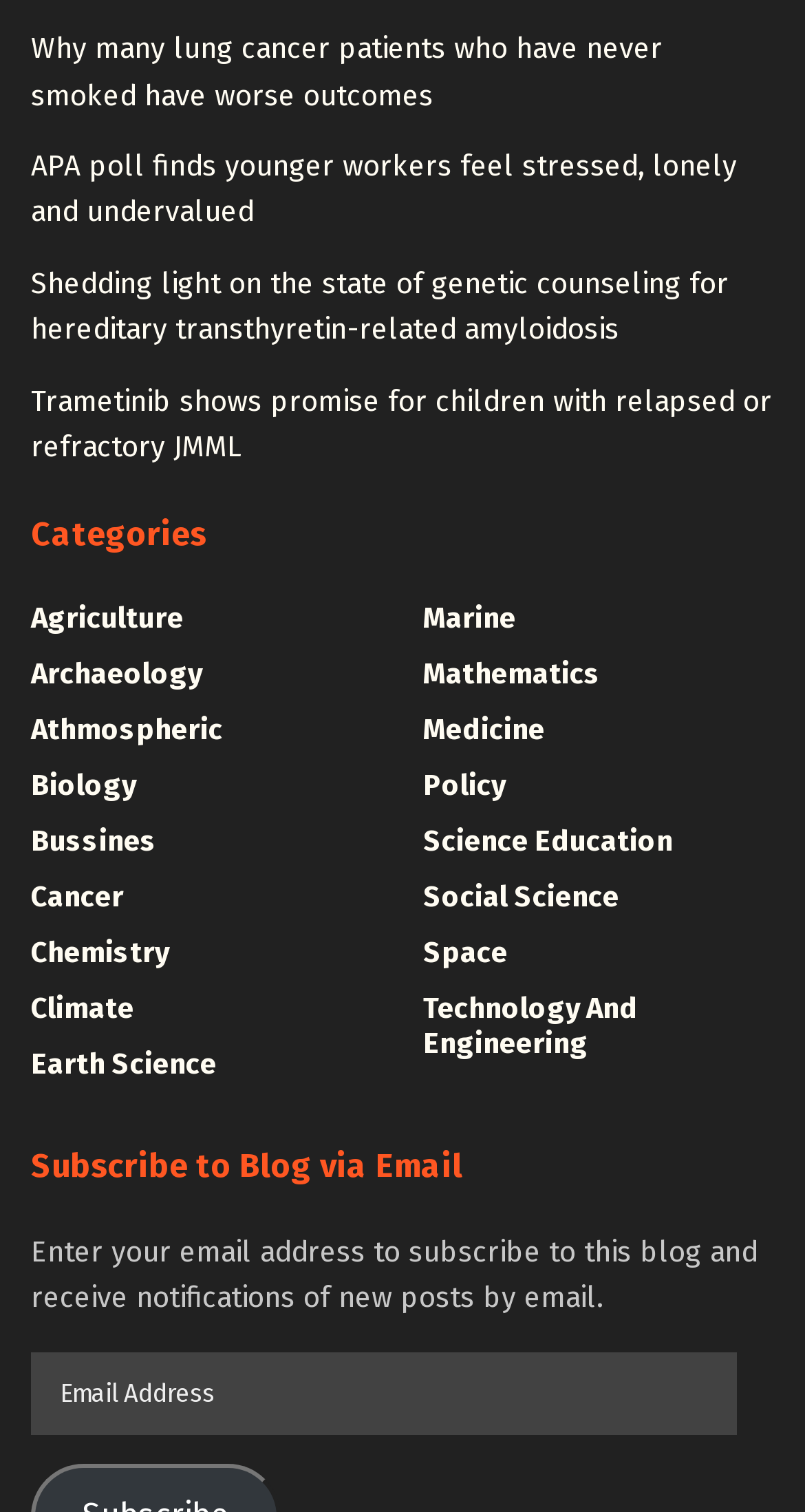Find the bounding box coordinates corresponding to the UI element with the description: "Space". The coordinates should be formatted as [left, top, right, bottom], with values as floats between 0 and 1.

[0.526, 0.618, 0.631, 0.641]